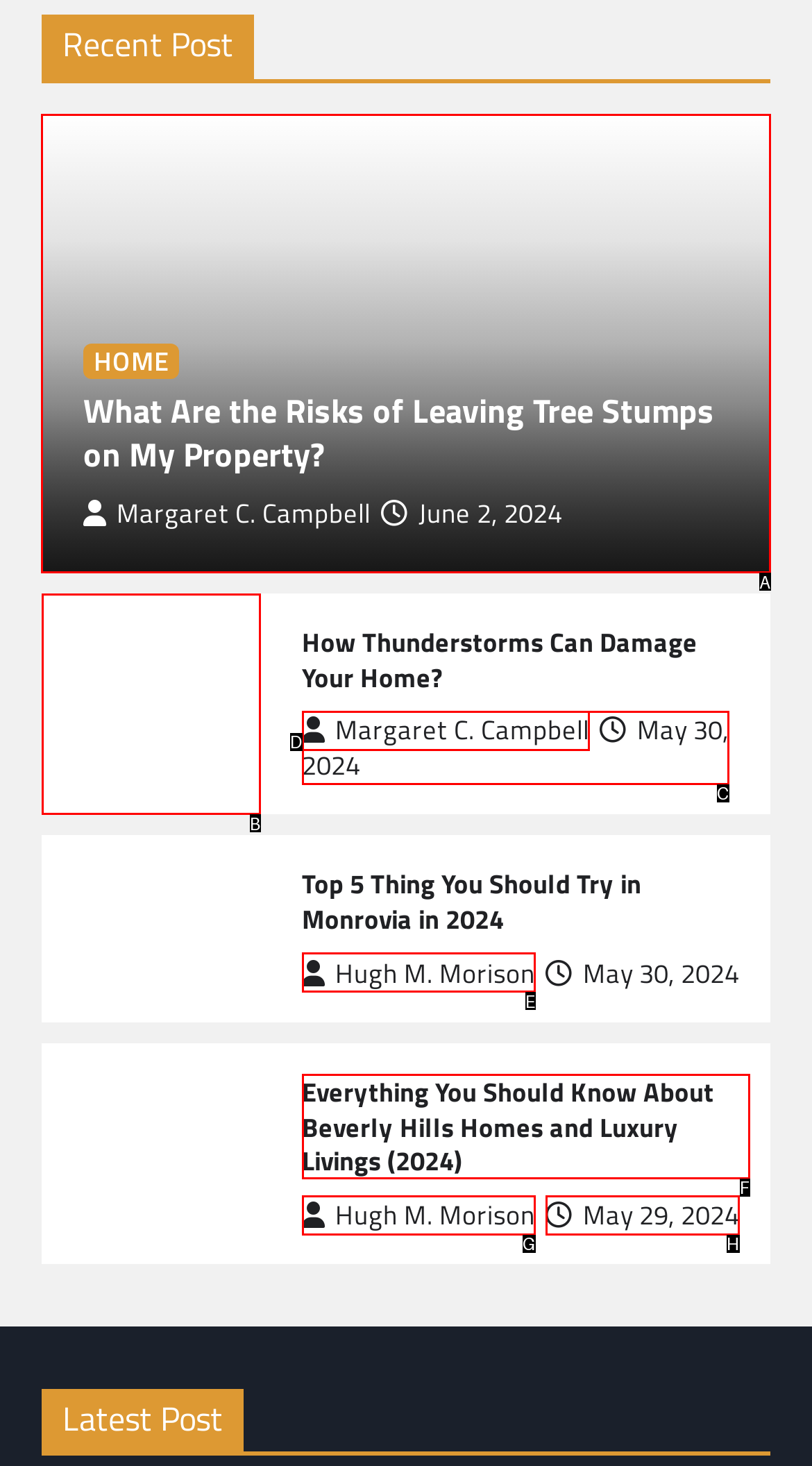From the options shown in the screenshot, tell me which lettered element I need to click to complete the task: Read the article about tree stumps.

A